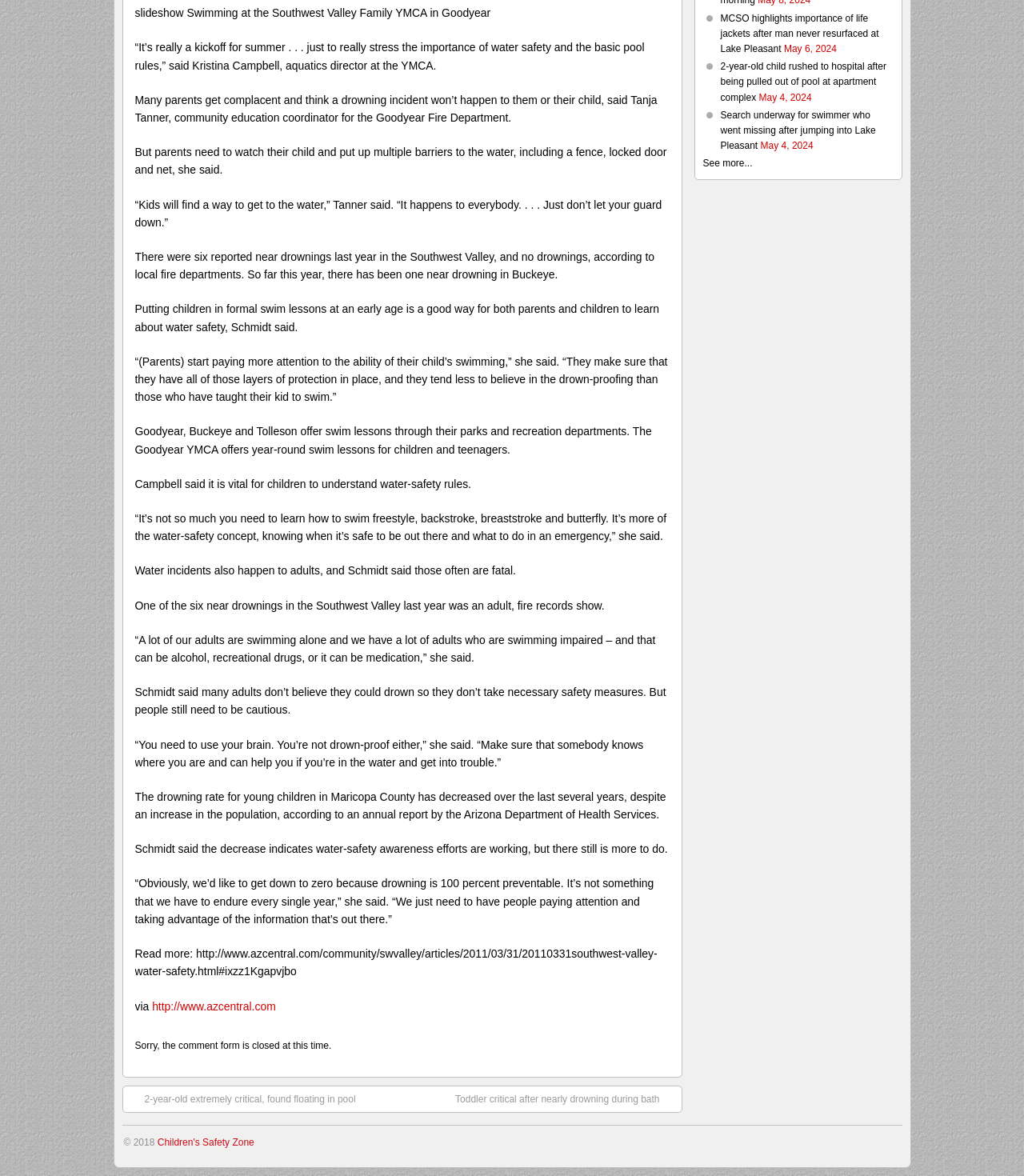Based on the provided description, "http://www.azcentral.com", find the bounding box of the corresponding UI element in the screenshot.

[0.149, 0.85, 0.269, 0.861]